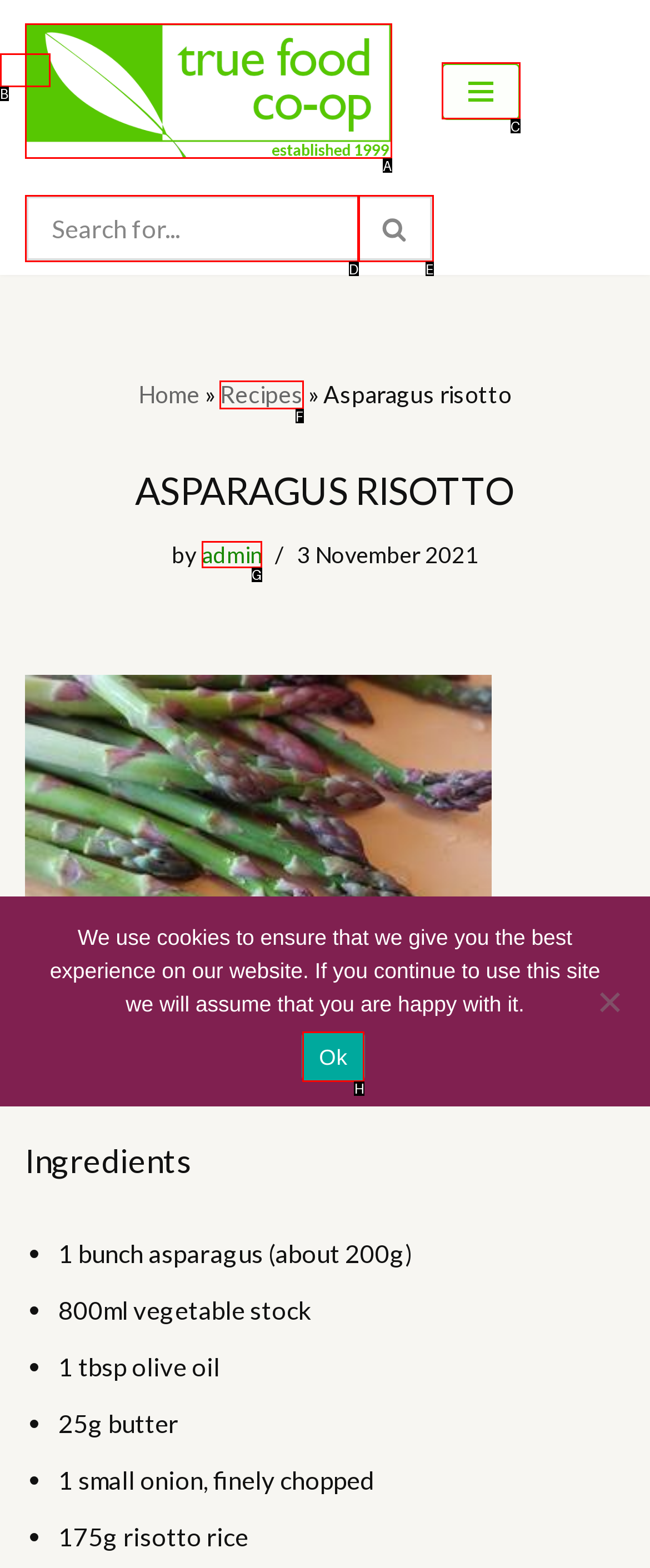From the available options, which lettered element should I click to complete this task: View Recipes?

F